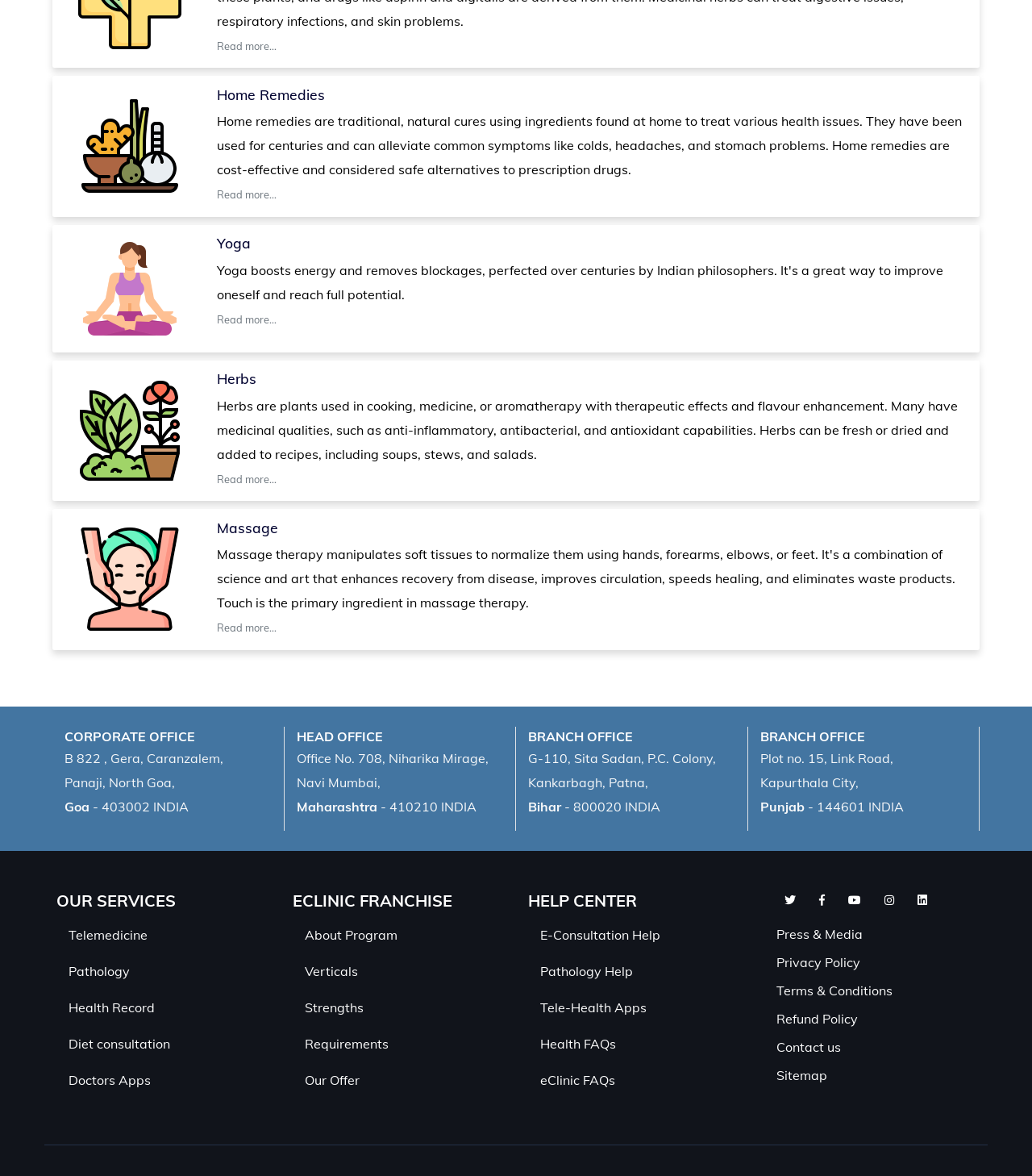Provide the bounding box coordinates for the UI element described in this sentence: "Telemedicine". The coordinates should be four float values between 0 and 1, i.e., [left, top, right, bottom].

[0.066, 0.788, 0.143, 0.802]